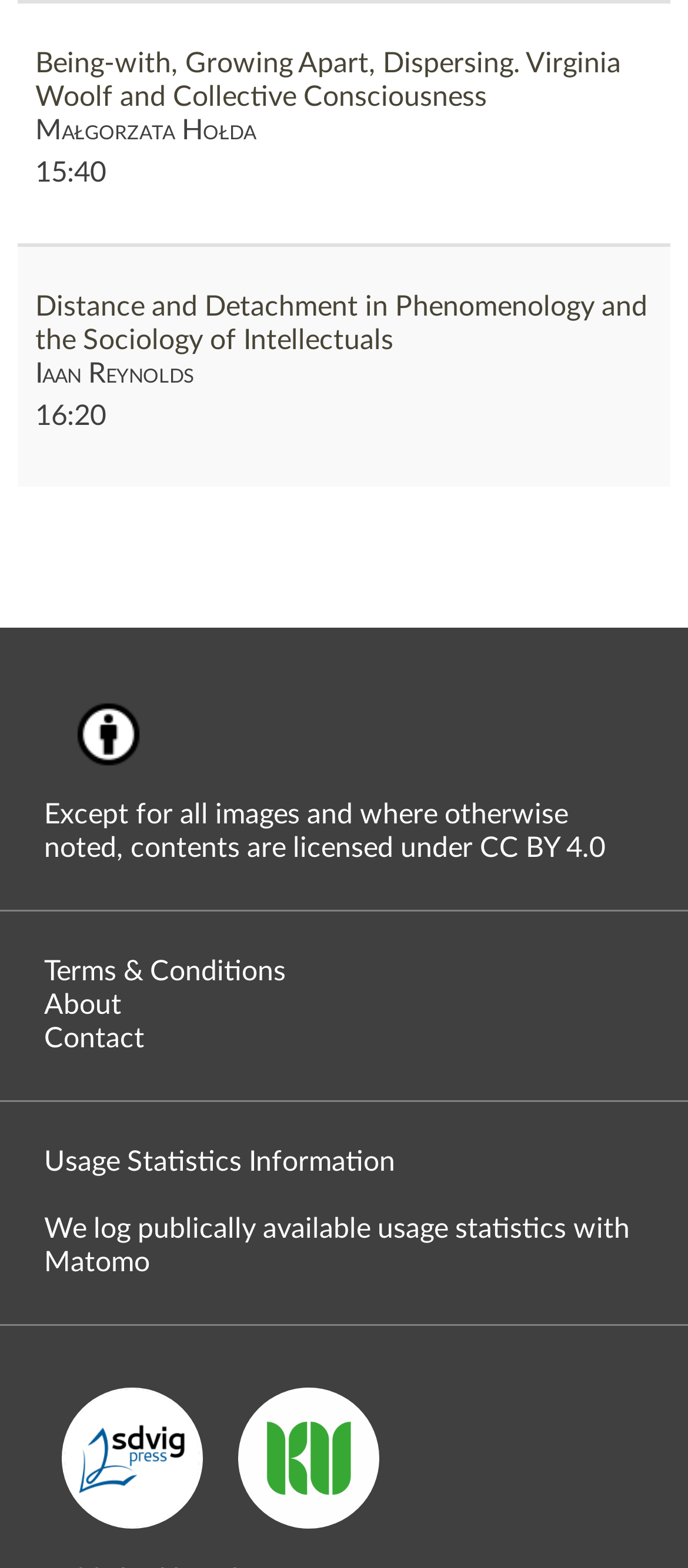Specify the bounding box coordinates for the region that must be clicked to perform the given instruction: "Visit the 'Terms & Conditions' page".

[0.064, 0.61, 0.415, 0.628]